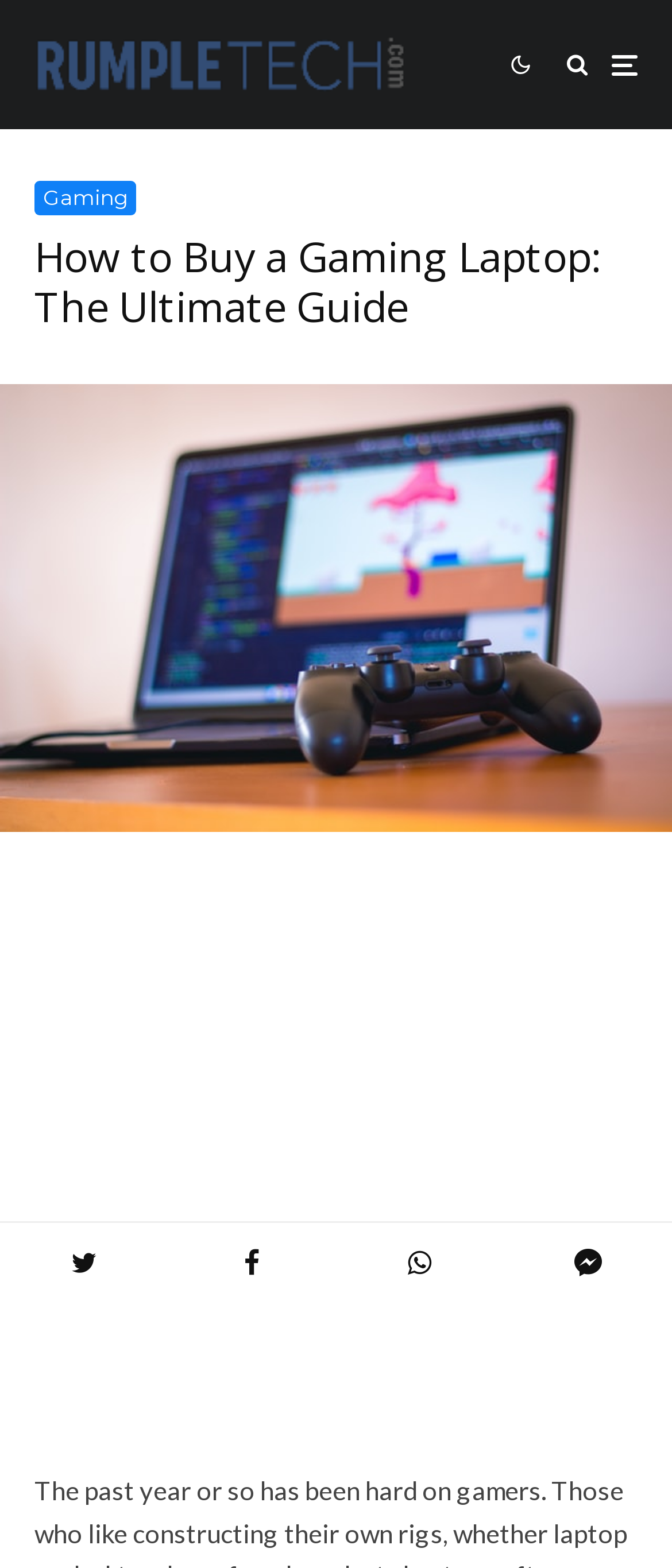Review the image closely and give a comprehensive answer to the question: What is the position of the advertisement on the page?

I determined the position of the advertisement by comparing the y1 and y2 coordinates of the 'How to Buy a Gaming Laptop: The Ultimate Guide' heading and the 'Advertisement' iframe, which shows that the advertisement is below the heading.